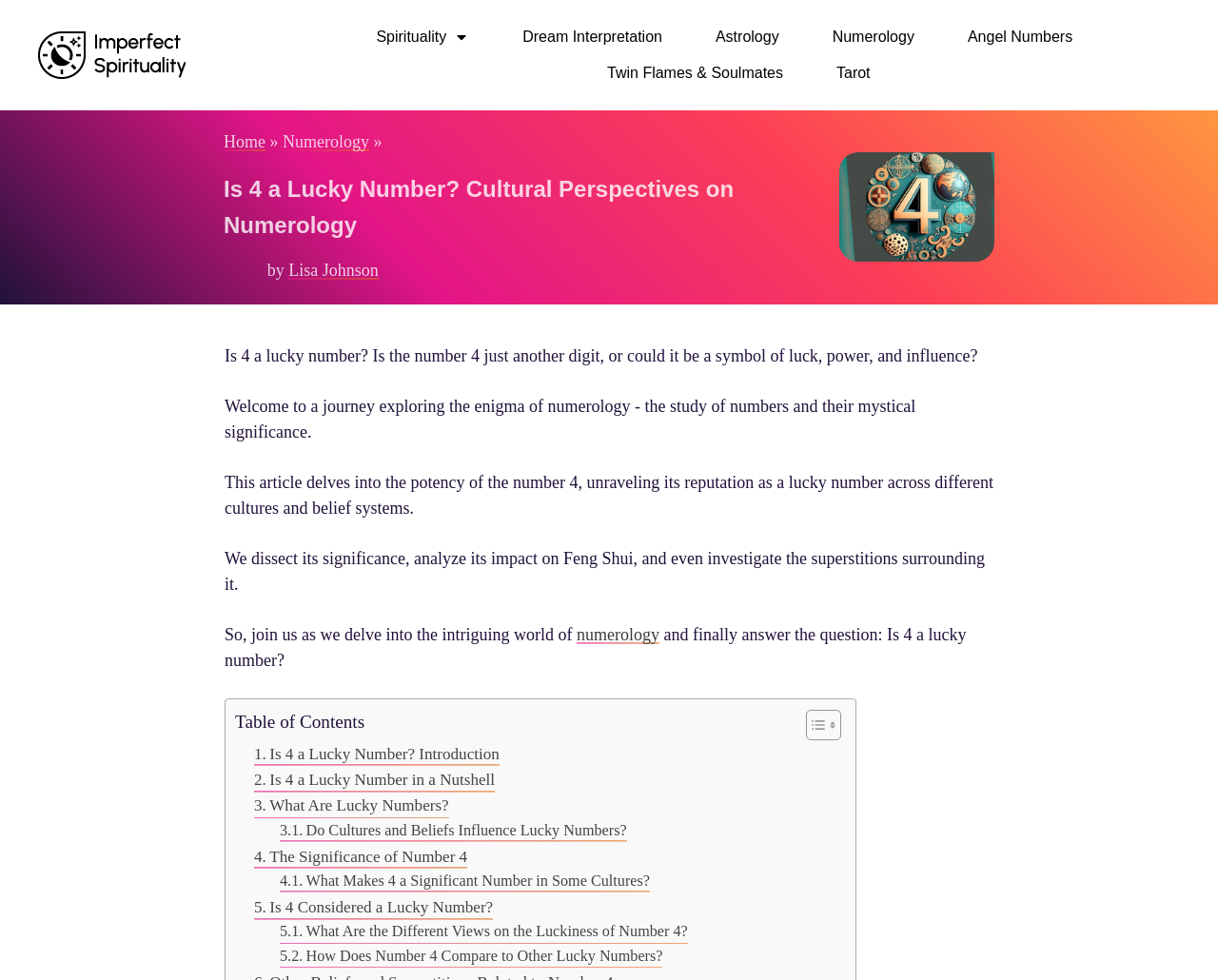Respond to the question below with a concise word or phrase:
What is the topic of this article?

Numerology